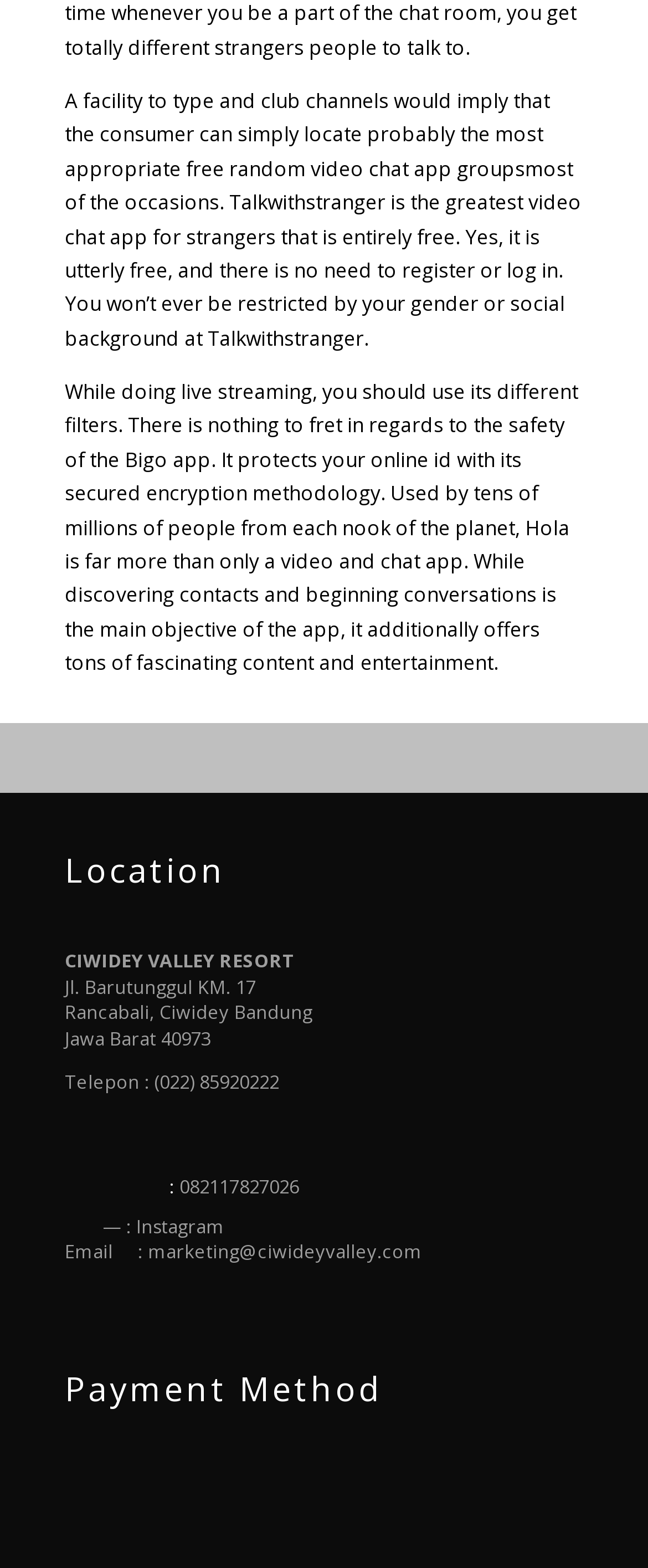Identify the bounding box coordinates for the UI element described as: "parent_node: Telepon : (022) 85920222".

[0.1, 0.774, 0.151, 0.79]